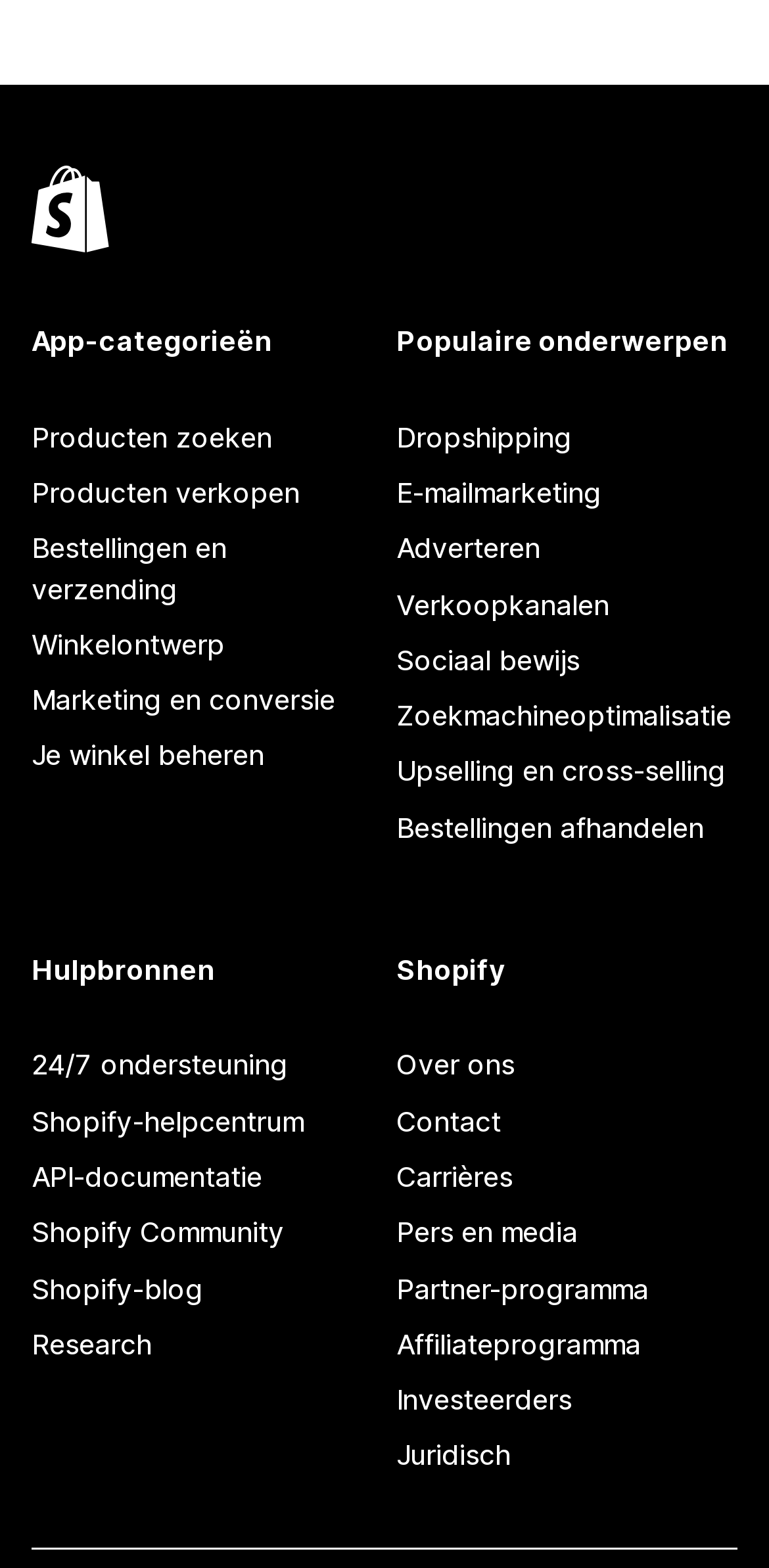What is the first category of apps?
Provide a detailed answer to the question using information from the image.

The first category of apps is 'App-categorieën' which is a heading element located at the top left of the webpage with a bounding box of [0.041, 0.205, 0.485, 0.231].